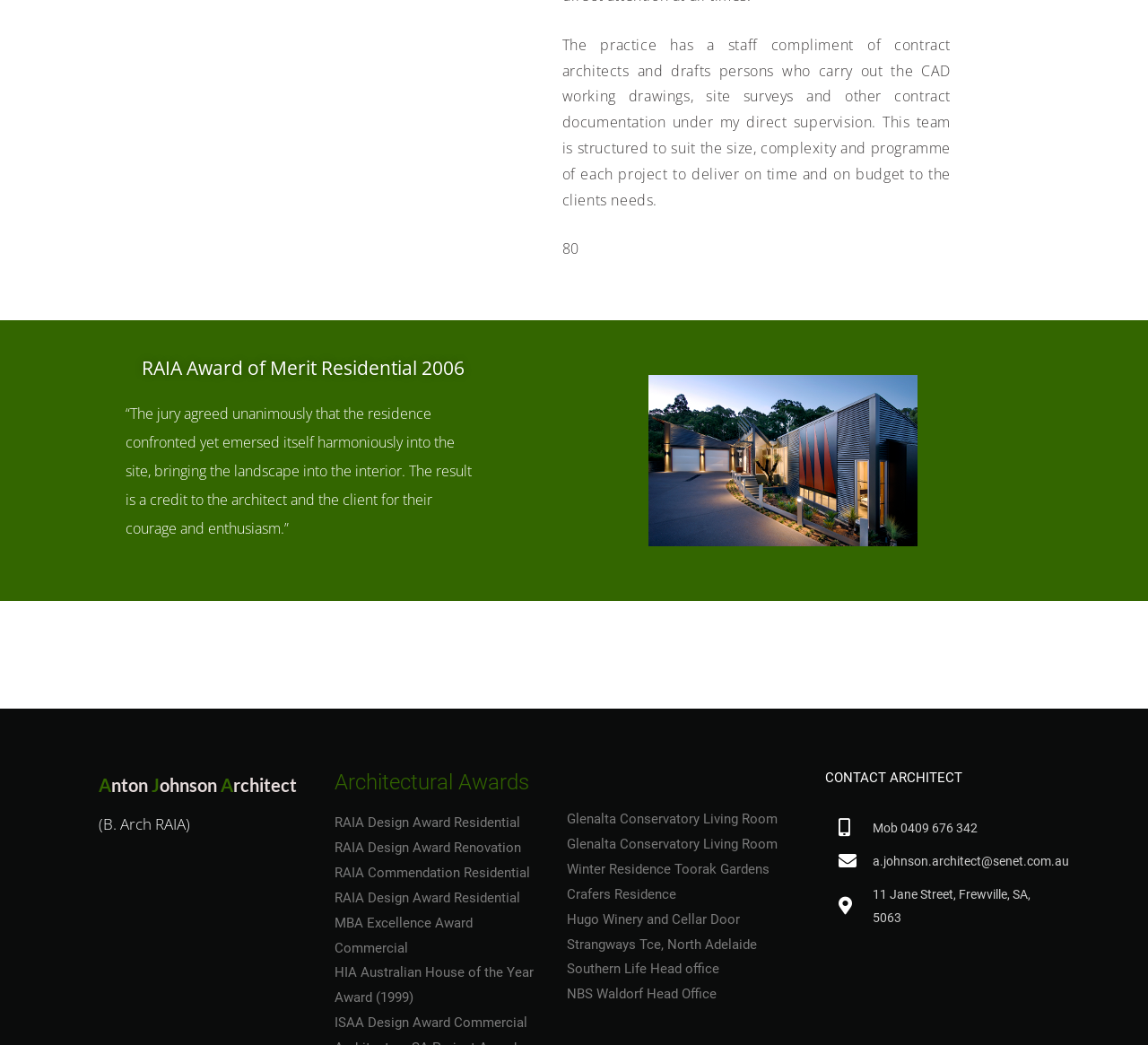How many architectural awards are listed?
Use the information from the image to give a detailed answer to the question.

There are 8 architectural awards listed, including 'RAIA Design Award Residential', 'RAIA Design Award Renovation', 'RAIA Commendation Residential', and others, which are specified in the static text elements with bounding boxes ranging from [0.292, 0.78, 0.453, 0.795] to [0.292, 0.971, 0.46, 0.986].